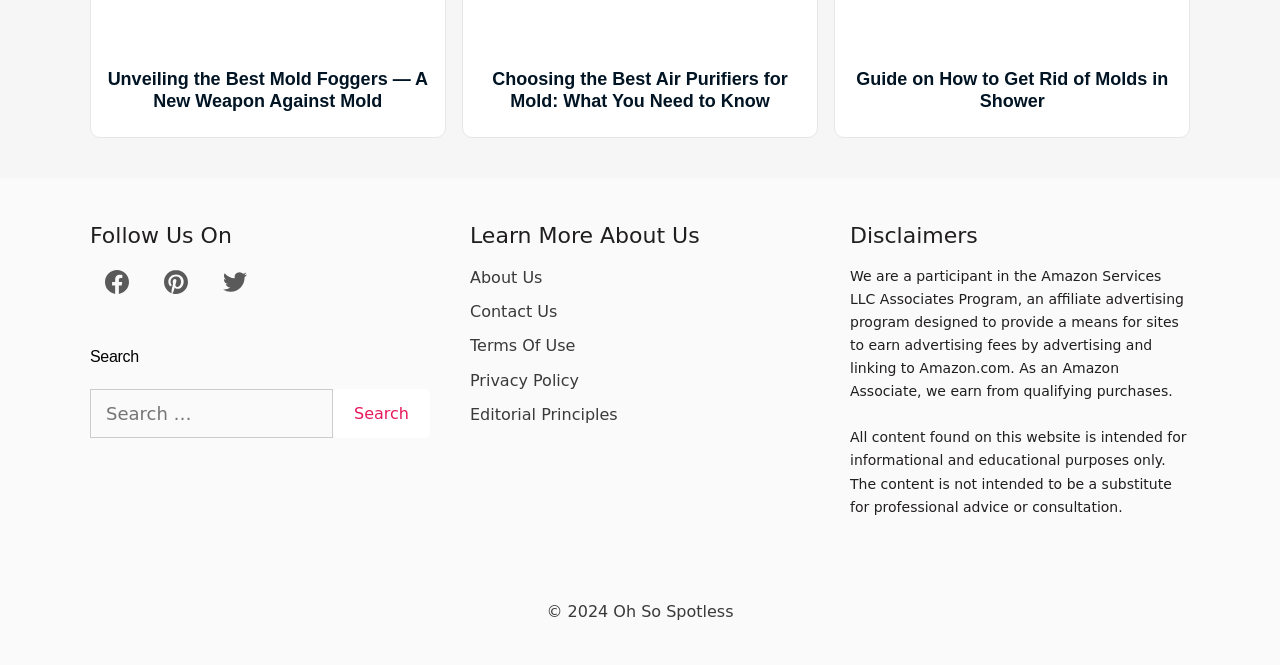Identify the bounding box coordinates of the area that should be clicked in order to complete the given instruction: "Get rid of molds in shower". The bounding box coordinates should be four float numbers between 0 and 1, i.e., [left, top, right, bottom].

[0.653, 0.081, 0.929, 0.207]